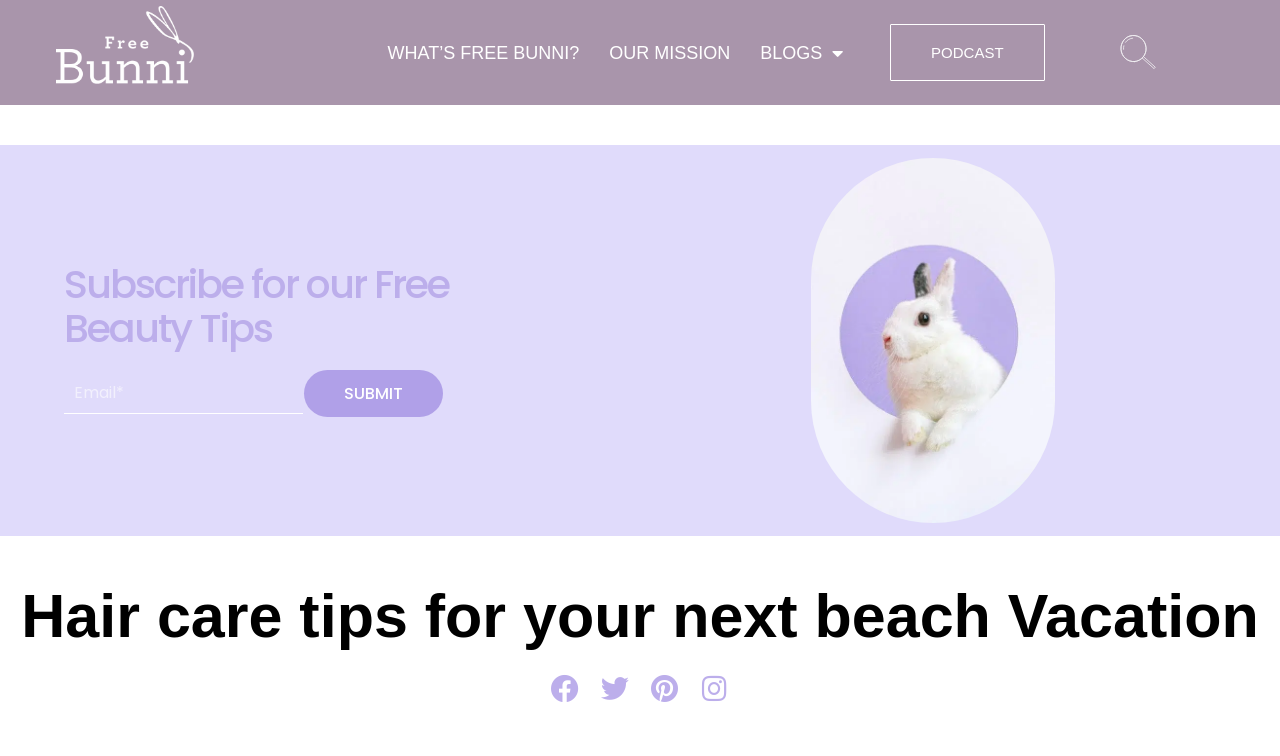Can you specify the bounding box coordinates of the area that needs to be clicked to fulfill the following instruction: "Read more about How to Watch Kirayedaar Web Series 2023"?

None